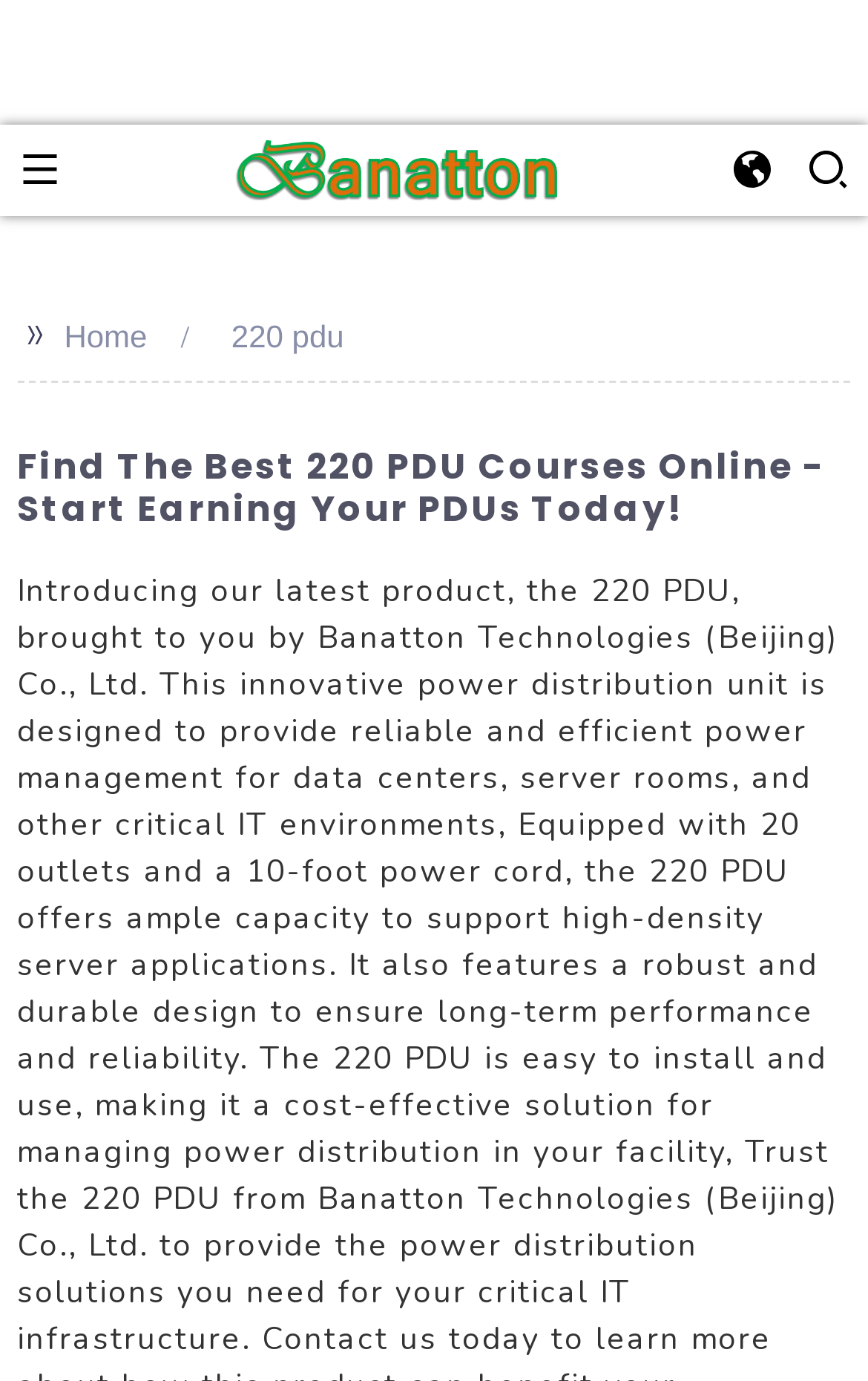Answer the question using only one word or a concise phrase: How many images are there on the top section?

4